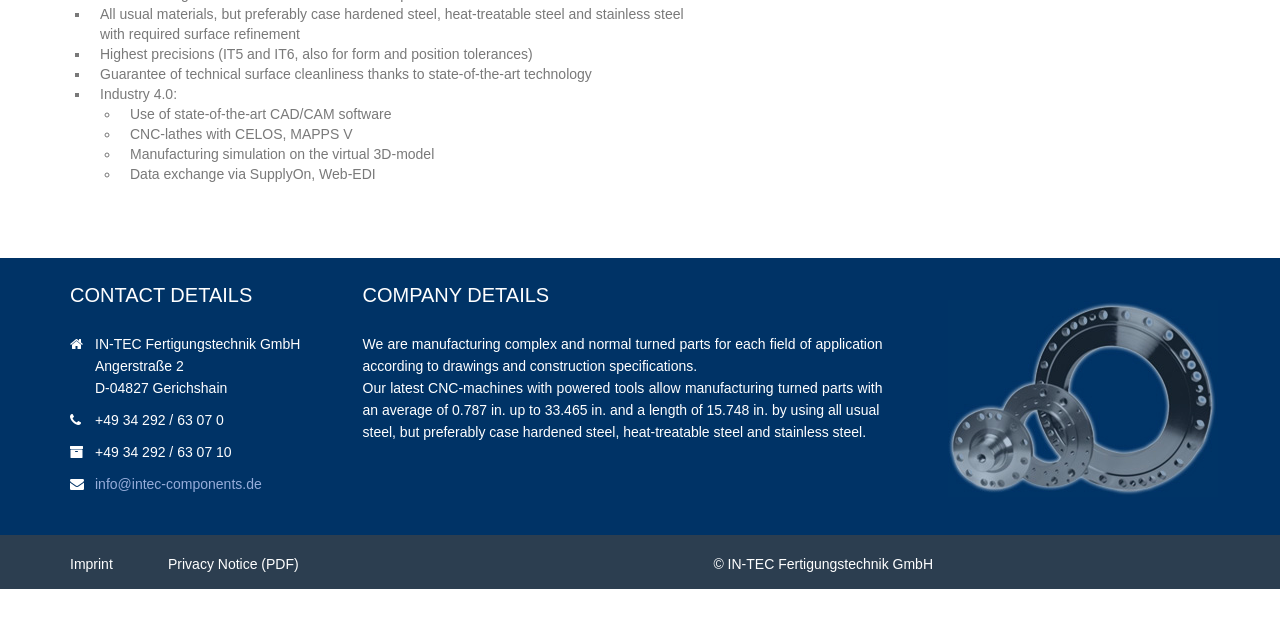Using the description: "info@intec-components.de", determine the UI element's bounding box coordinates. Ensure the coordinates are in the format of four float numbers between 0 and 1, i.e., [left, top, right, bottom].

[0.074, 0.744, 0.204, 0.769]